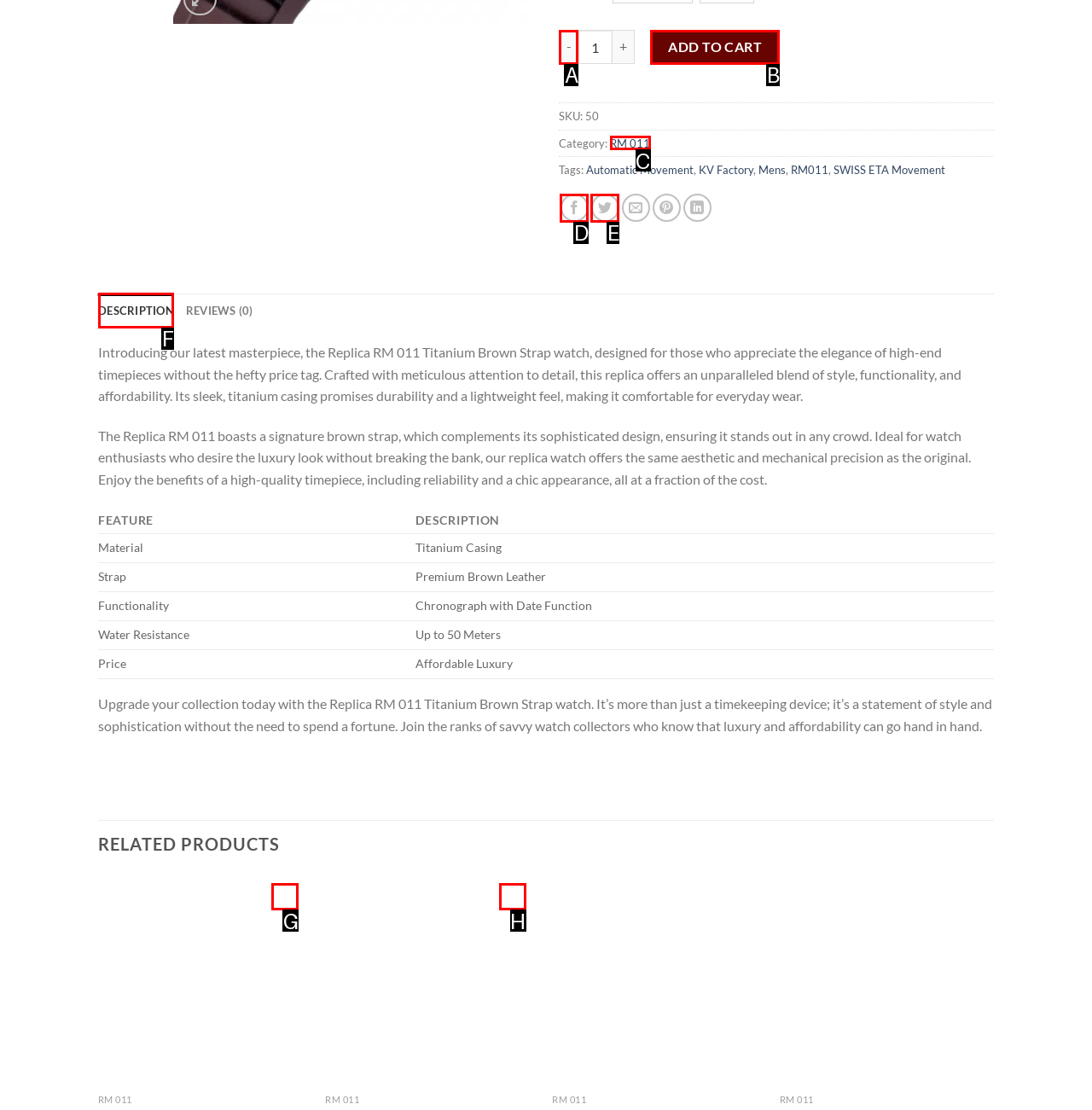From the given choices, determine which HTML element aligns with the description: Description Respond with the letter of the appropriate option.

F